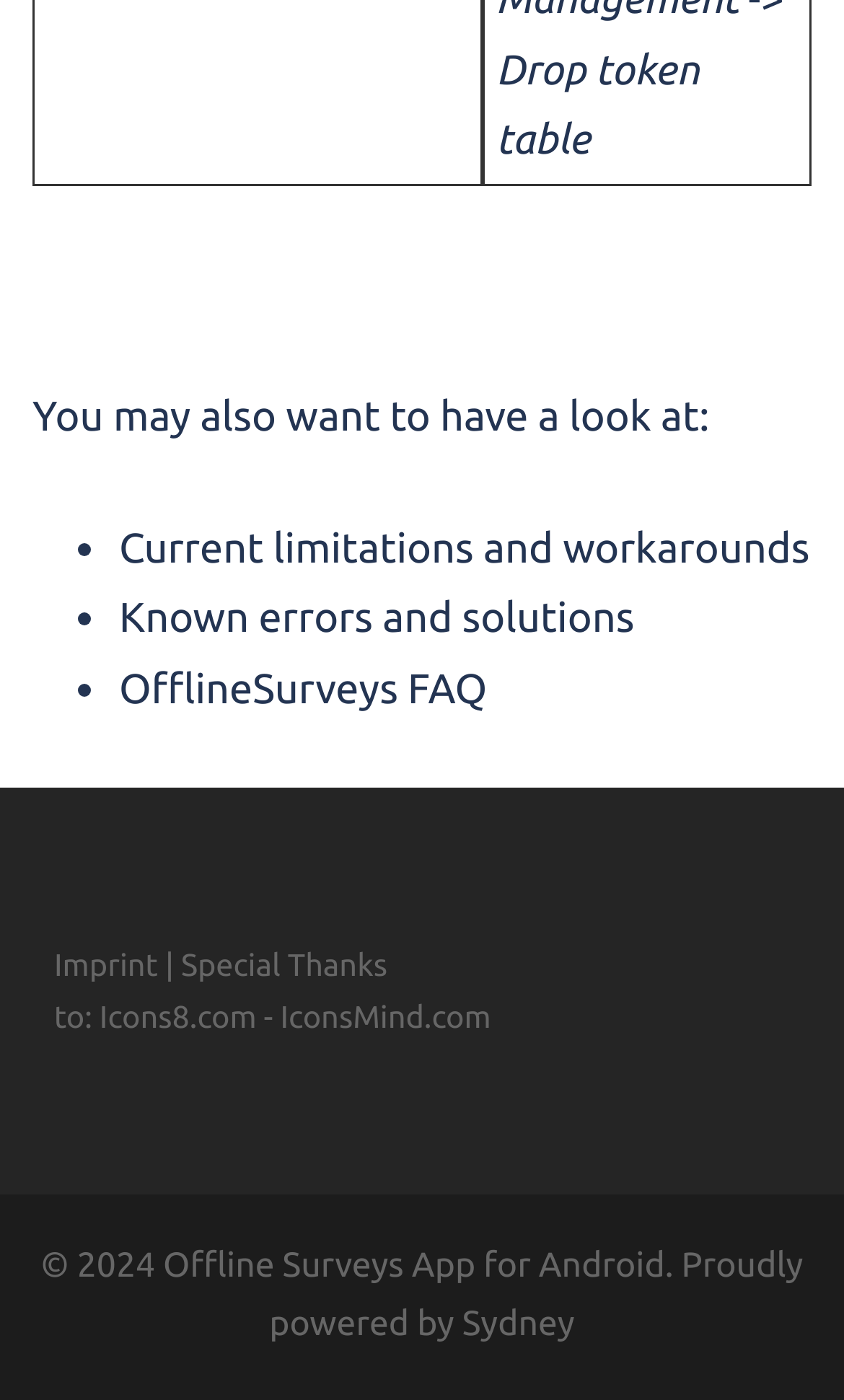What is the name of the city powering Offline Surveys App?
Analyze the image and deliver a detailed answer to the question.

The name of the city powering Offline Surveys App is Sydney, which is mentioned at the bottom of the webpage in the contentinfo section, with a bounding box coordinate of [0.548, 0.932, 0.681, 0.96].